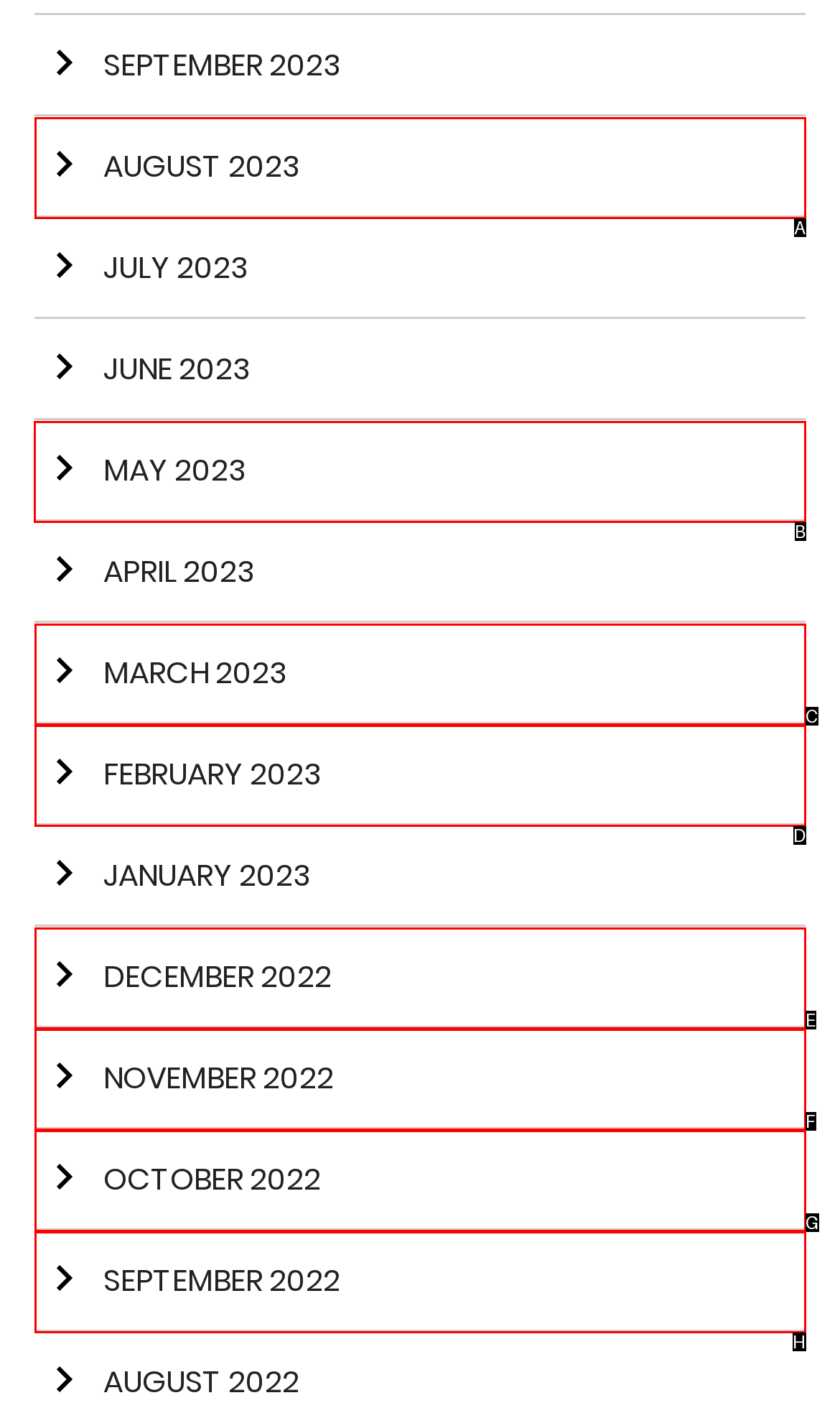Tell me the correct option to click for this task: go to MAY 2023
Write down the option's letter from the given choices.

B